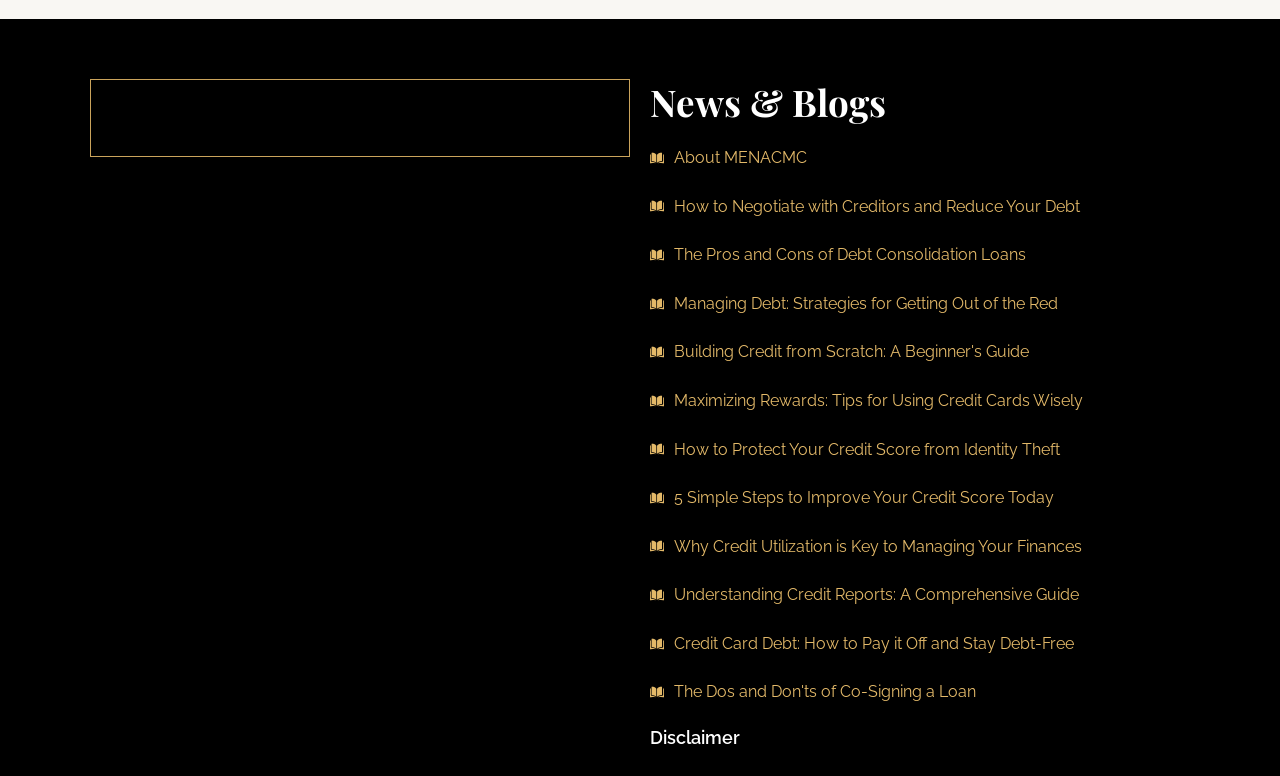Is there a disclaimer on the webpage?
We need a detailed and meticulous answer to the question.

I found a heading element with the text 'Disclaimer' at the bottom of the webpage, which indicates that there is a disclaimer present.